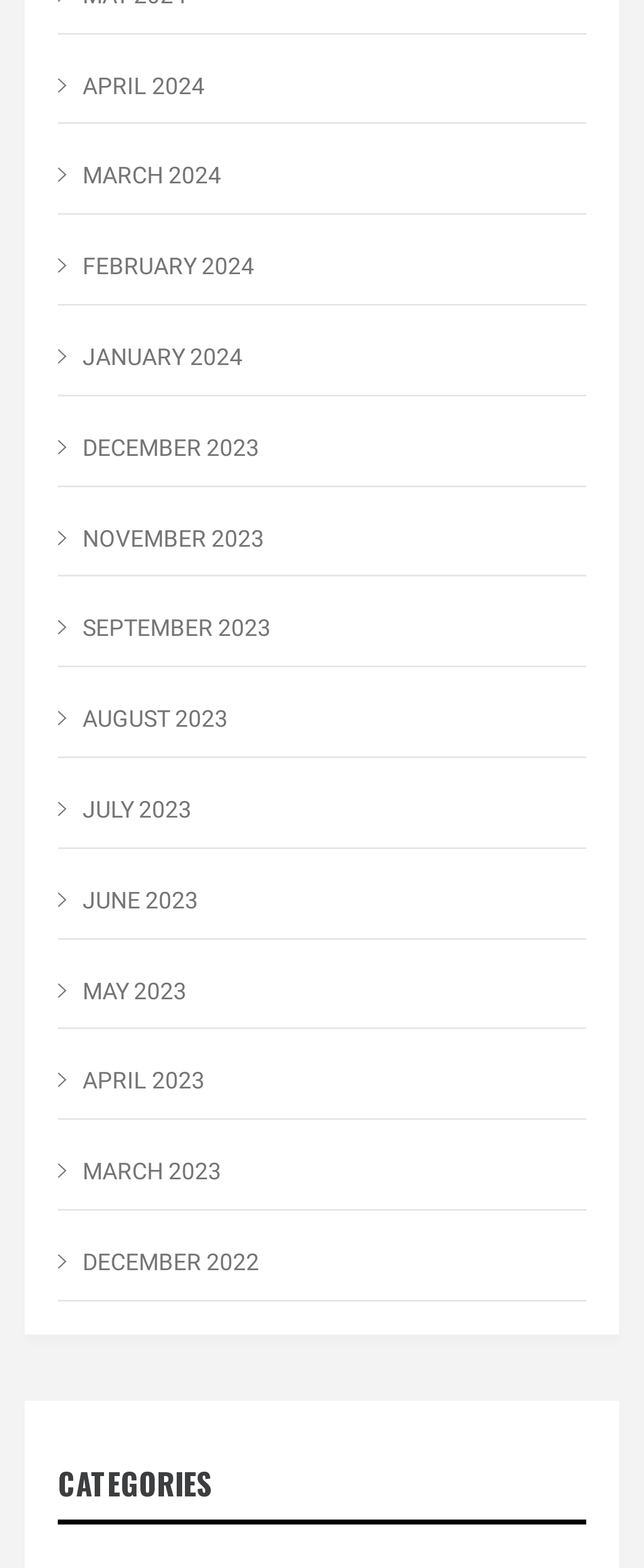Could you indicate the bounding box coordinates of the region to click in order to complete this instruction: "Browse categories".

[0.09, 0.914, 0.91, 0.979]